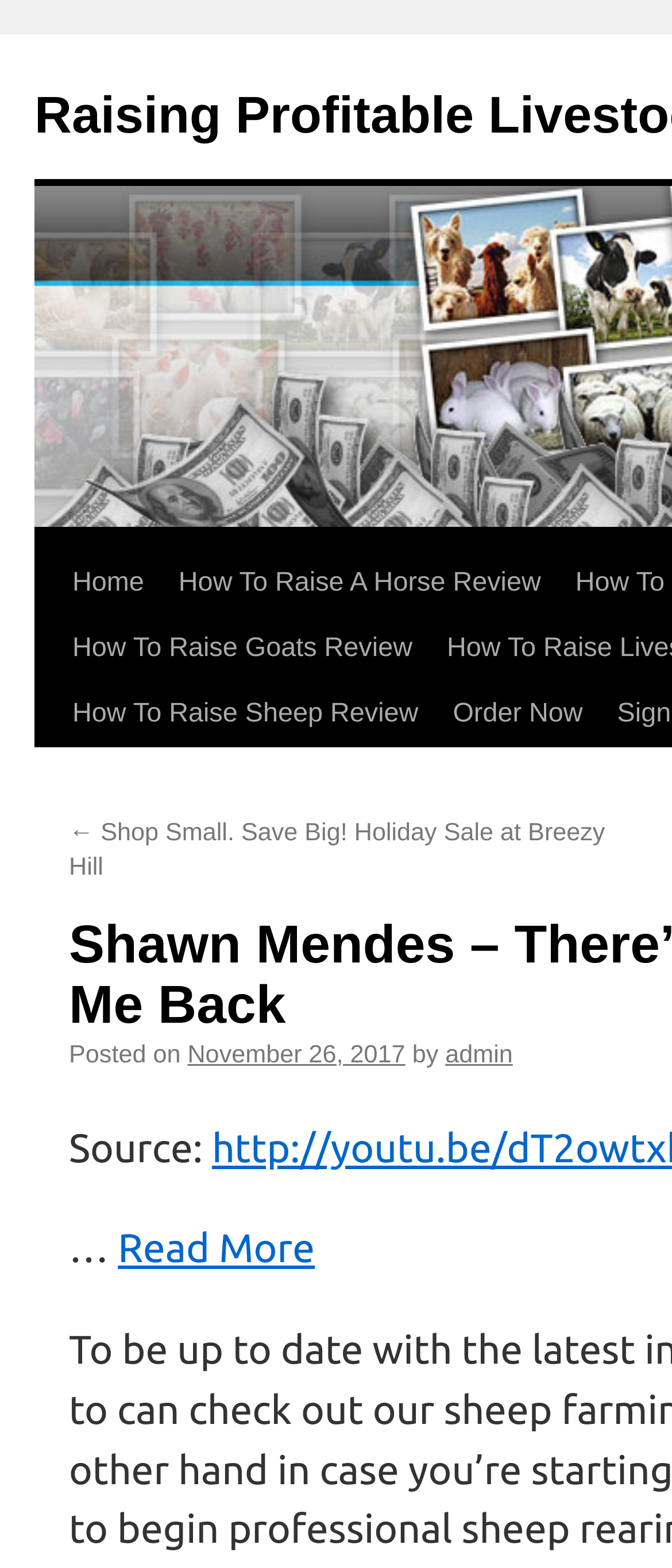Based on the image, please elaborate on the answer to the following question:
What is the text above the 'Read More' link?

I looked at the text above the 'Read More' link and found it to be 'Source: …', which is a partial sentence.